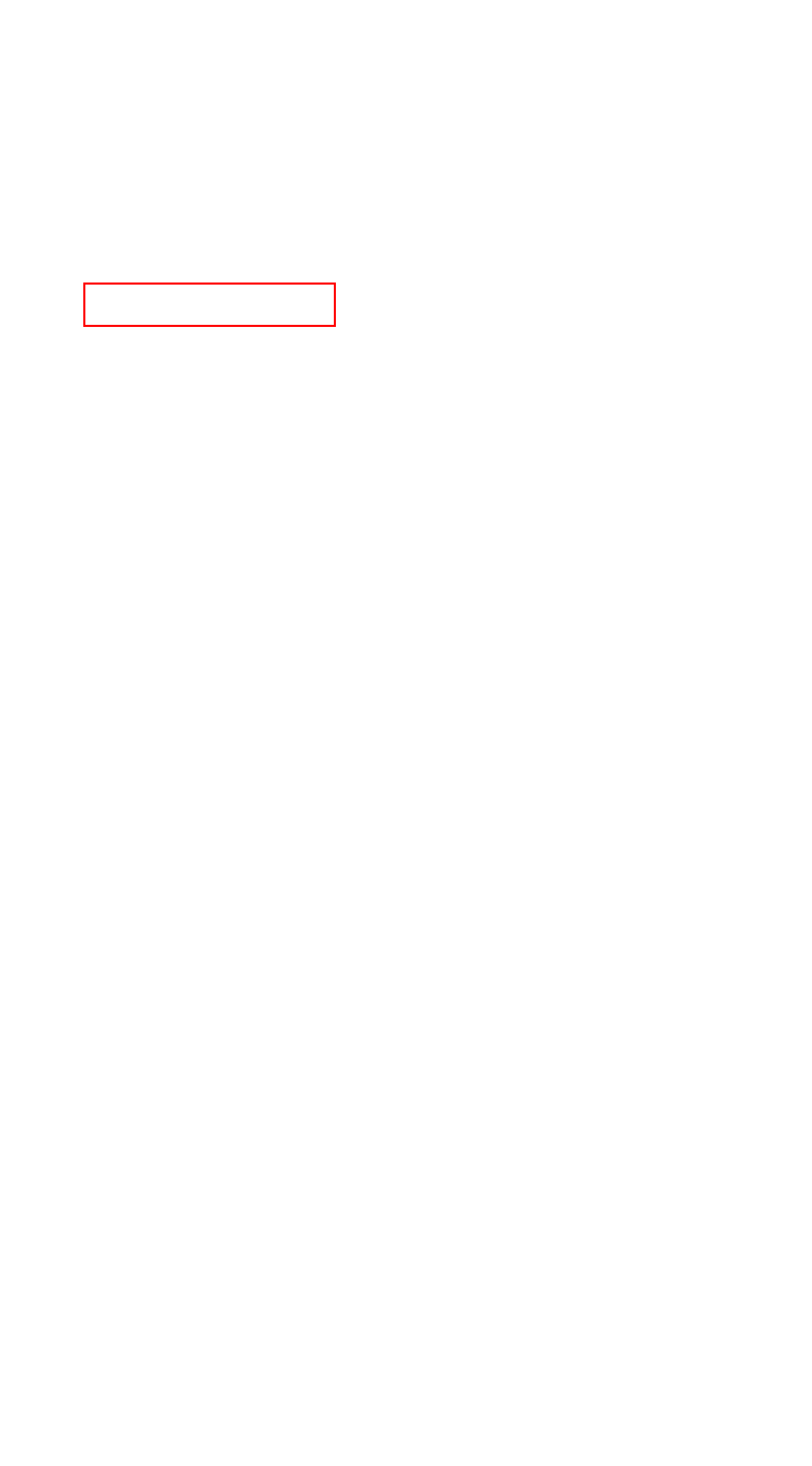Look at the screenshot of a webpage that includes a red bounding box around a UI element. Select the most appropriate webpage description that matches the page seen after clicking the highlighted element. Here are the candidates:
A. Invitation To Haq – Aljamaat
B. Live Programs on Internet – Aljamaat
C. Our Ameer-e-Jamaat Muhammad Ishtiaq – Aljamaat
D. Q&A Regarding Islam – Aljamaat
E. Public Notice – Aljamaat
F. Registration of Jamaat-ul-Muslimeen – Aljamaat
G. Announcements – Aljamaat
H. Ask Any Question? – Aljamaat

G